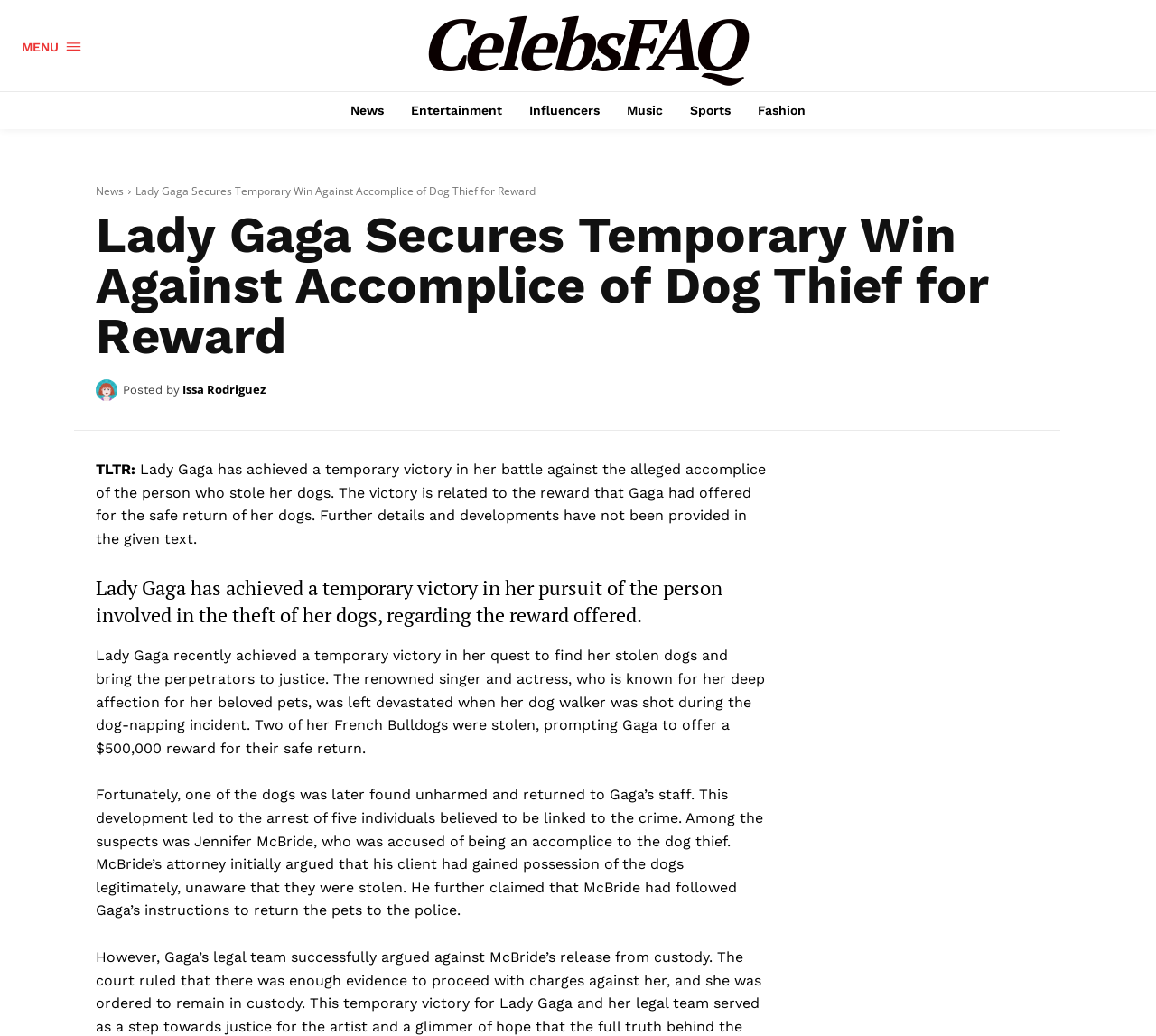Identify the bounding box for the given UI element using the description provided. Coordinates should be in the format (top-left x, top-left y, bottom-right x, bottom-right y) and must be between 0 and 1. Here is the description: Issa Rodriguez

[0.158, 0.363, 0.23, 0.389]